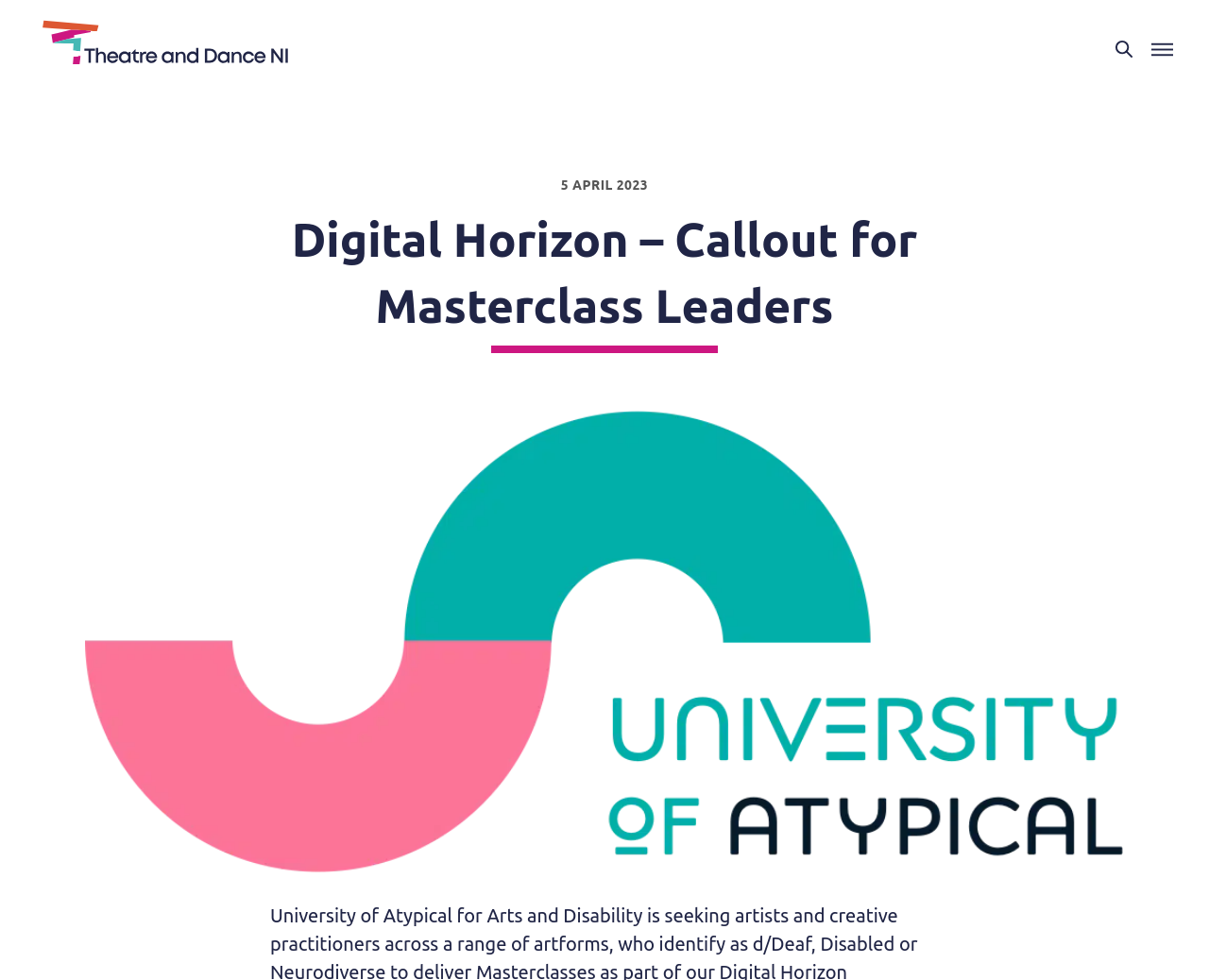What is the name of the organization in the logo?
Please answer using one word or phrase, based on the screenshot.

University Of Atypical